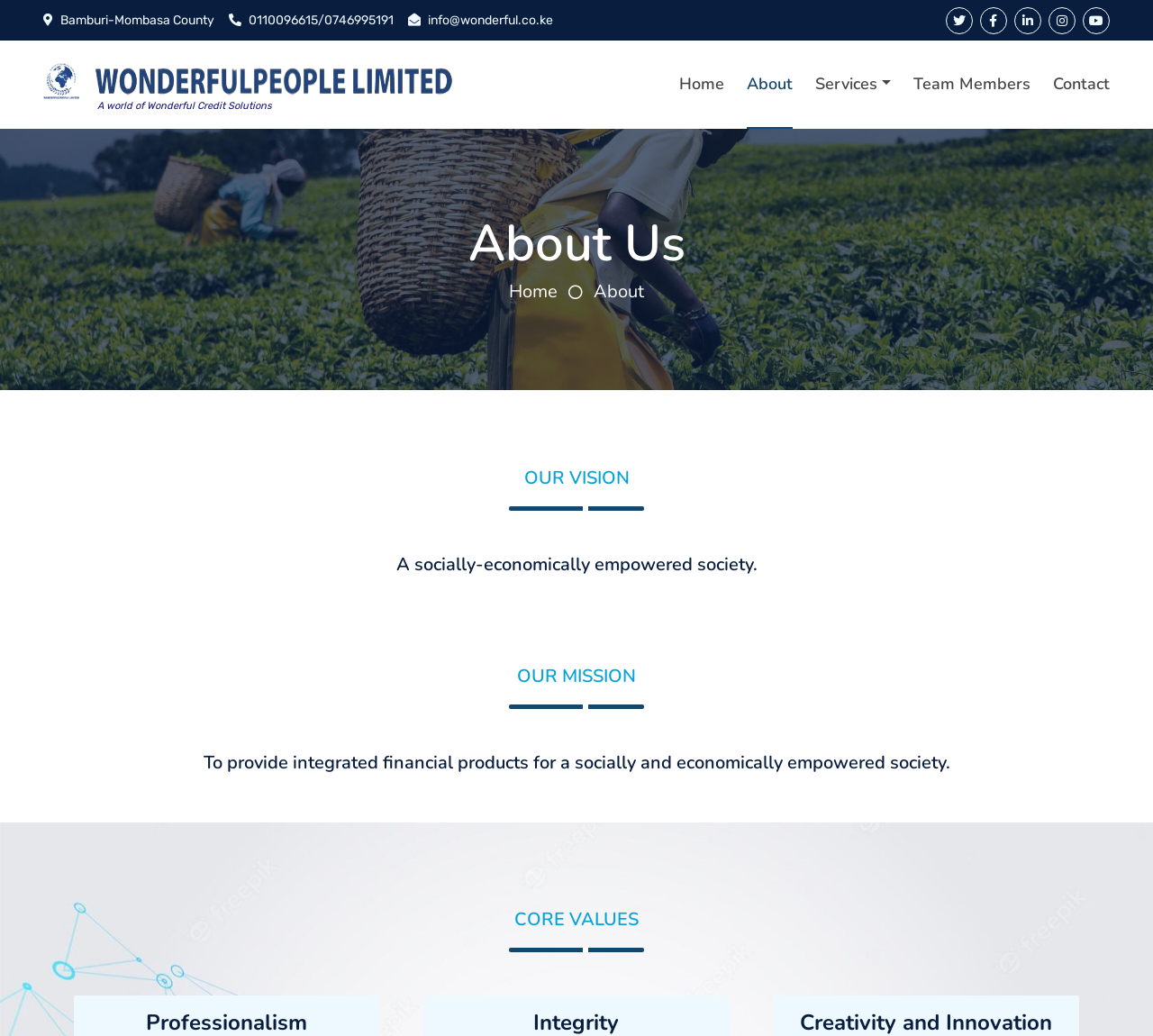What is the company name?
Refer to the screenshot and respond with a concise word or phrase.

WONDERFULPEOPLE LIMITED